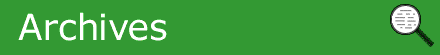What is the theme of the 'Archives' section?
Using the image, elaborate on the answer with as much detail as possible.

The caption suggests that the 'Archives' section is designed around the theme of gathering and reviewing past information, which is reflected in the banner's design and the magnifying glass icon's symbolism of search and exploration.